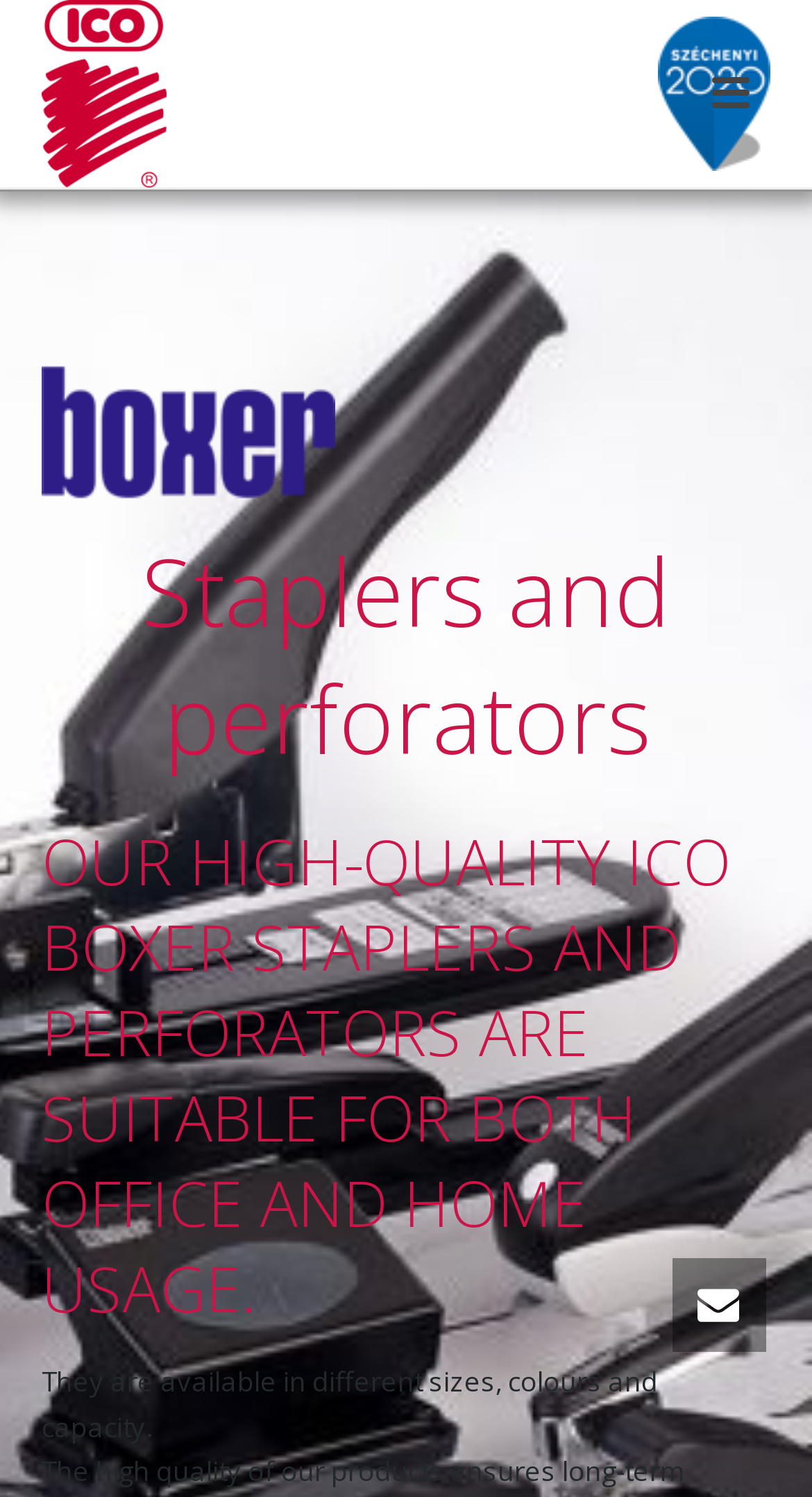Please look at the image and answer the question with a detailed explanation: What is the characteristic of the staplers and perforators mentioned on the webpage?

The webpage mentions that 'They are available in different sizes, colours and capacity.' which indicates that the staplers and perforators have varying characteristics in terms of size, colour, and capacity.